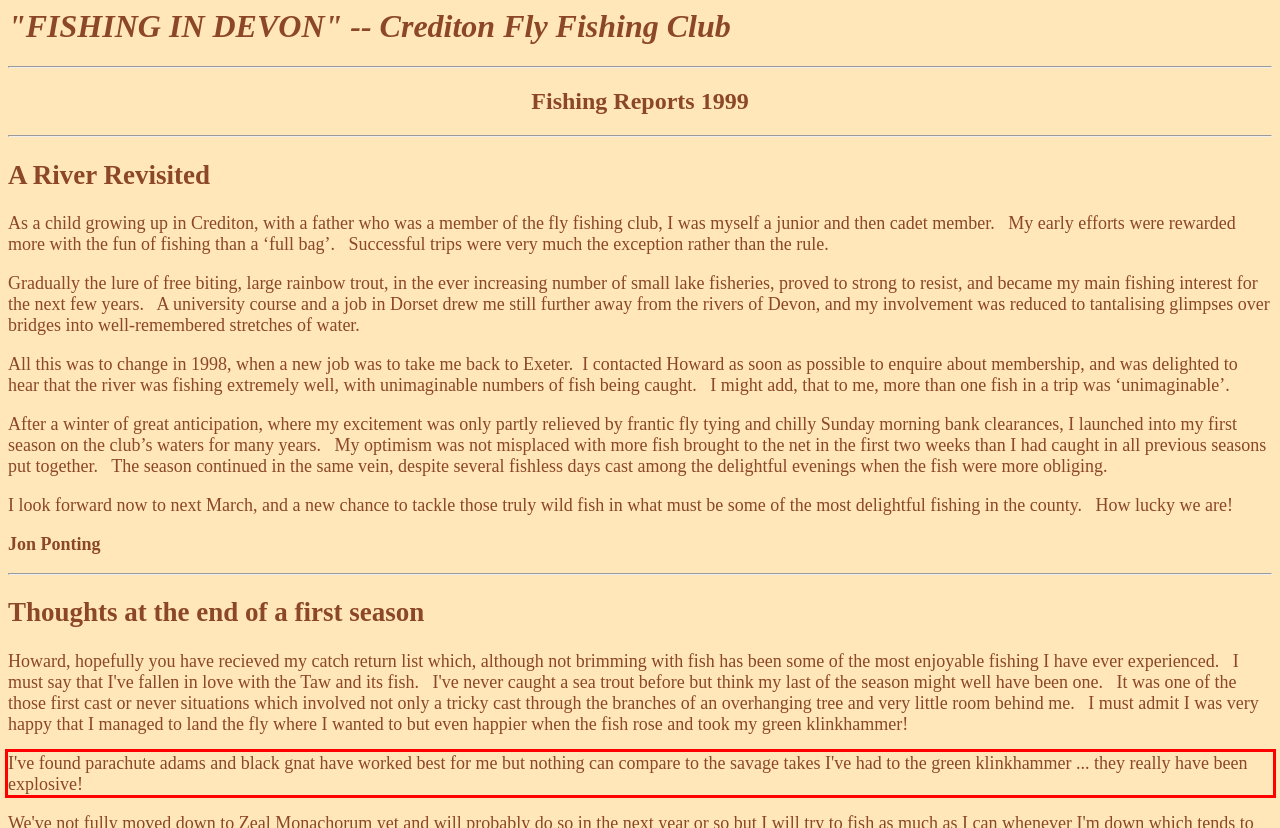Identify the text inside the red bounding box in the provided webpage screenshot and transcribe it.

I've found parachute adams and black gnat have worked best for me but nothing can compare to the savage takes I've had to the green klinkhammer ... they really have been explosive!